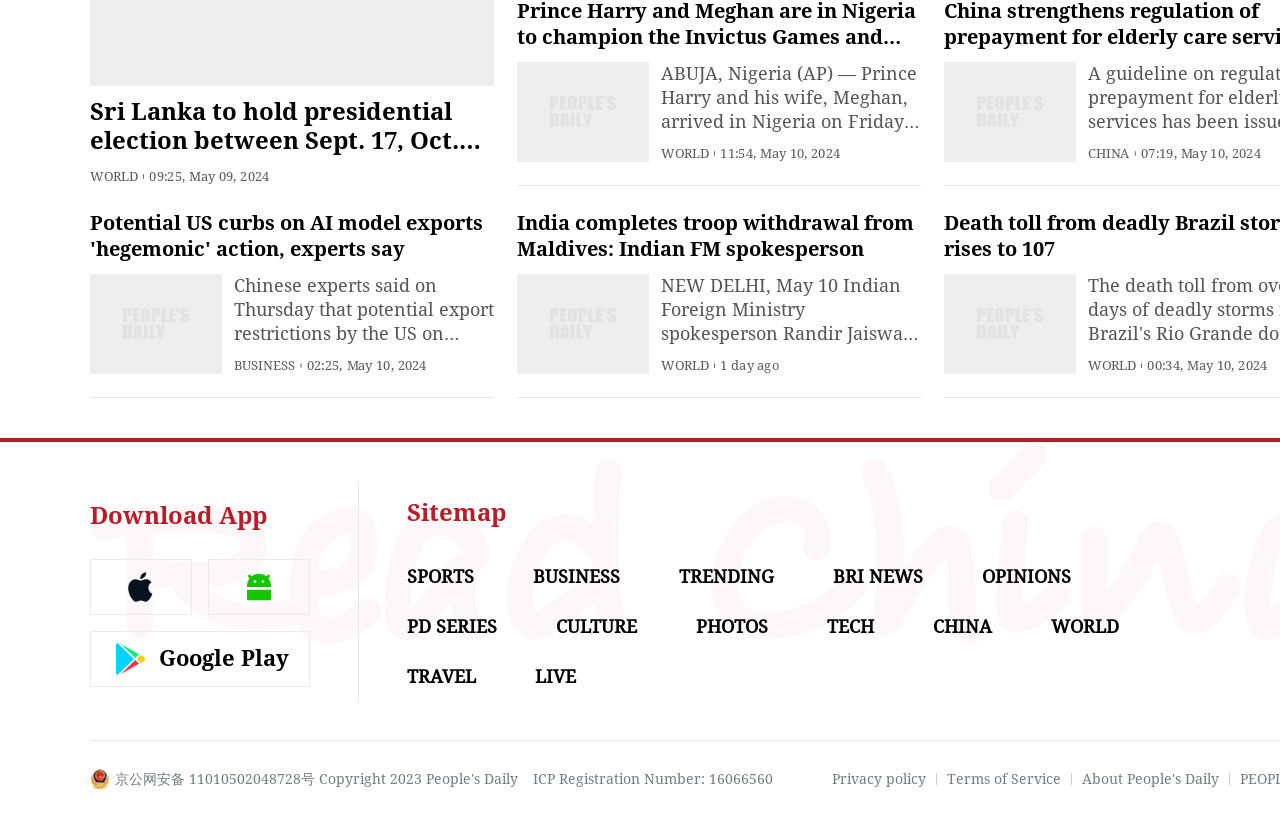Kindly provide the bounding box coordinates of the section you need to click on to fulfill the given instruction: "Visit the sitemap".

[0.318, 0.608, 0.395, 0.642]